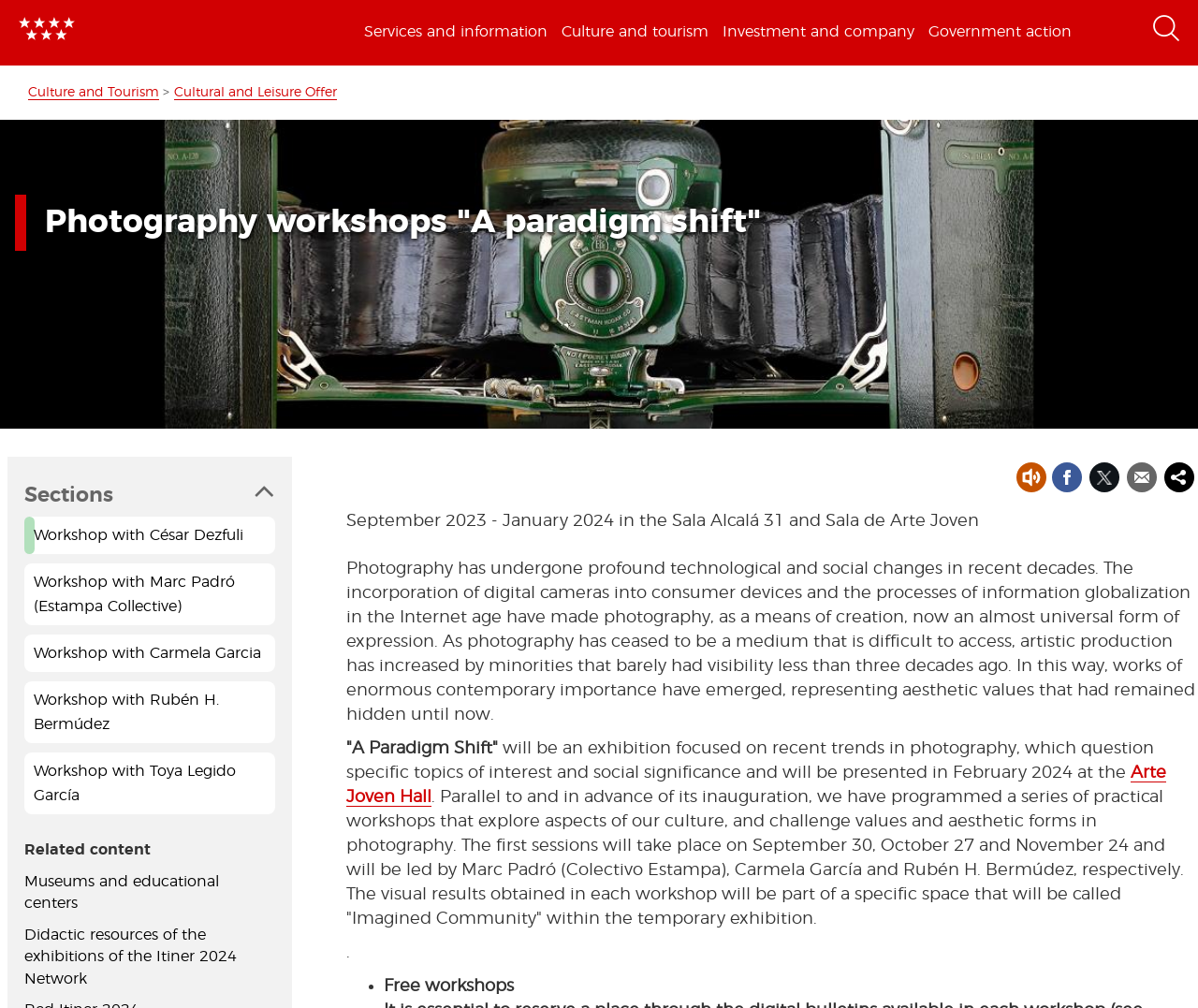Bounding box coordinates are specified in the format (top-left x, top-left y, bottom-right x, bottom-right y). All values are floating point numbers bounded between 0 and 1. Please provide the bounding box coordinate of the region this sentence describes: Workshop with Toya Legido García

[0.02, 0.747, 0.23, 0.808]